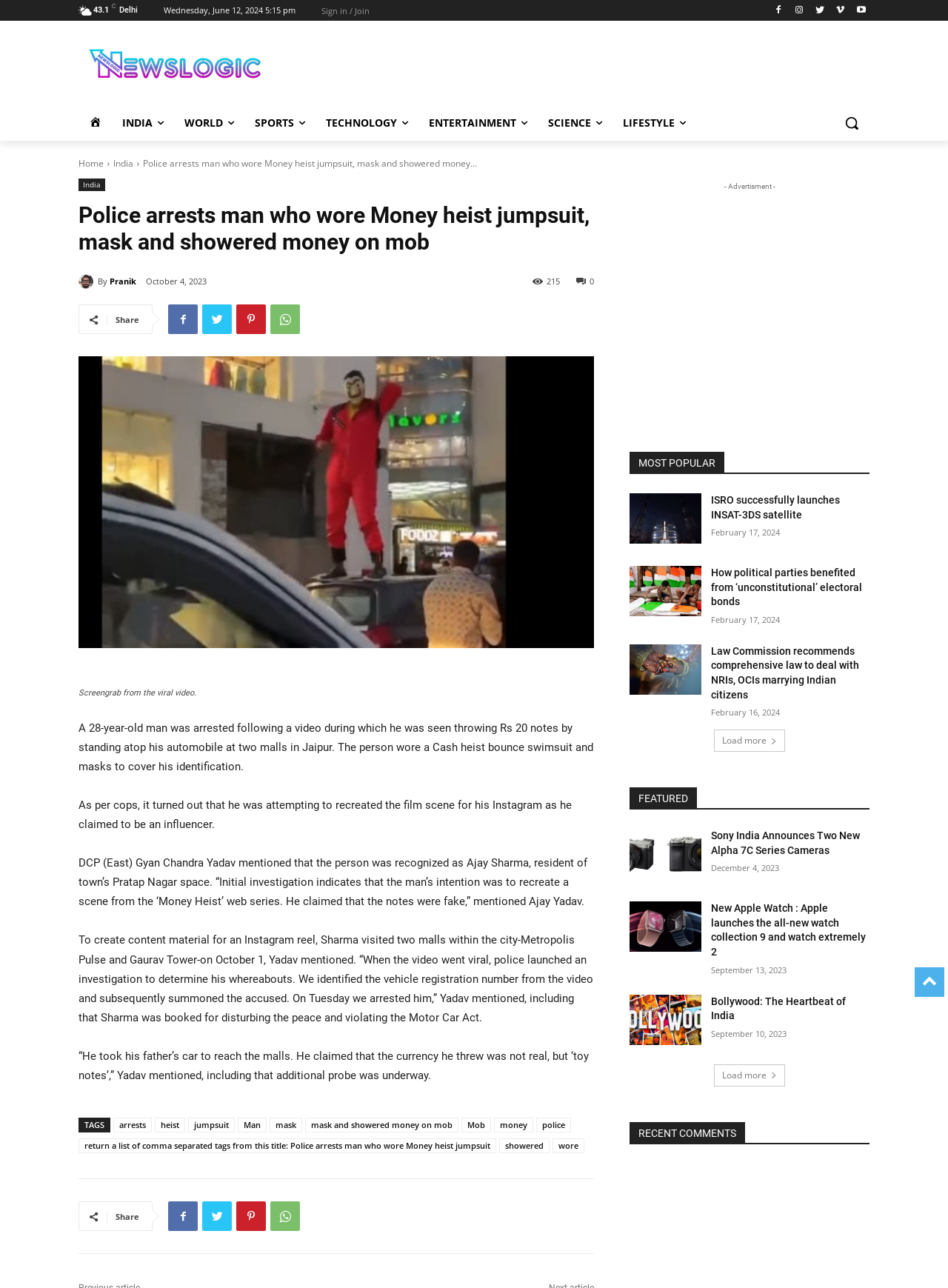Analyze the image and answer the question with as much detail as possible: 
What is the person wearing in the video?

According to the article, the person wore a Money heist jumpsuit and mask to cover his identity while throwing Rs 20 notes at two malls in Jaipur.